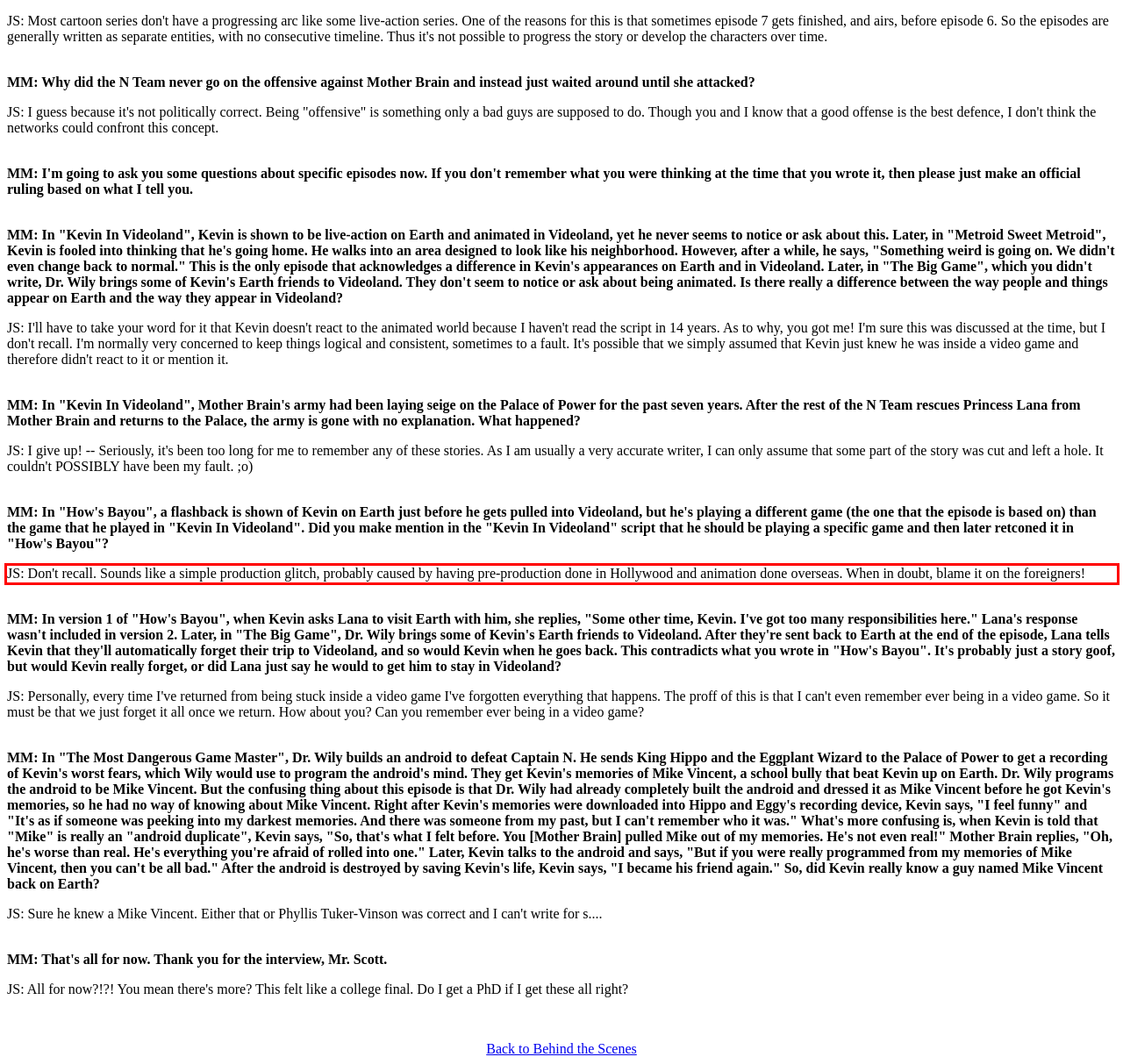Using the provided screenshot of a webpage, recognize and generate the text found within the red rectangle bounding box.

JS: Don't recall. Sounds like a simple production glitch, probably caused by having pre-production done in Hollywood and animation done overseas. When in doubt, blame it on the foreigners!